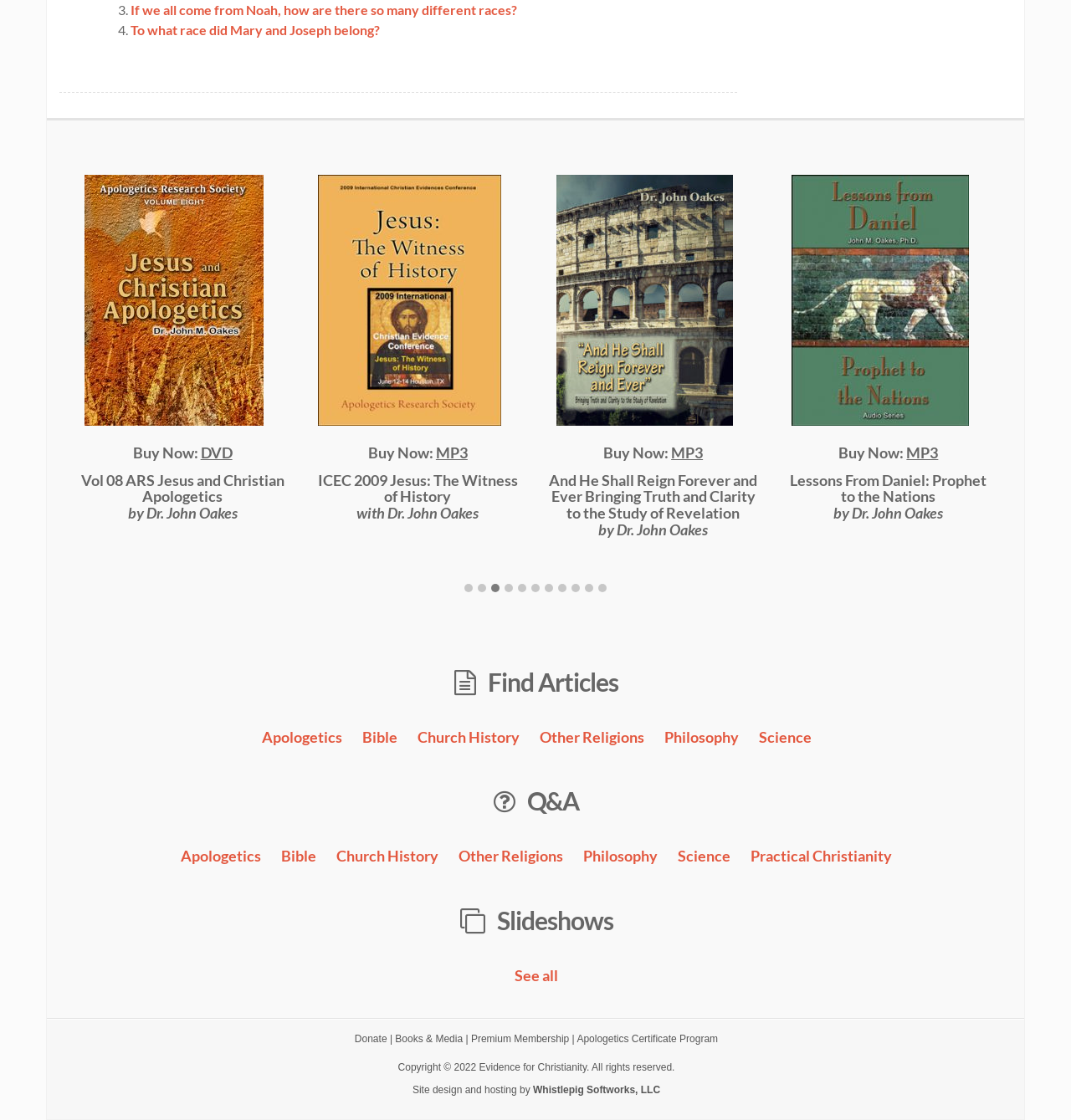Find the bounding box coordinates for the UI element whose description is: "Other Religions". The coordinates should be four float numbers between 0 and 1, in the format [left, top, right, bottom].

[0.504, 0.649, 0.601, 0.666]